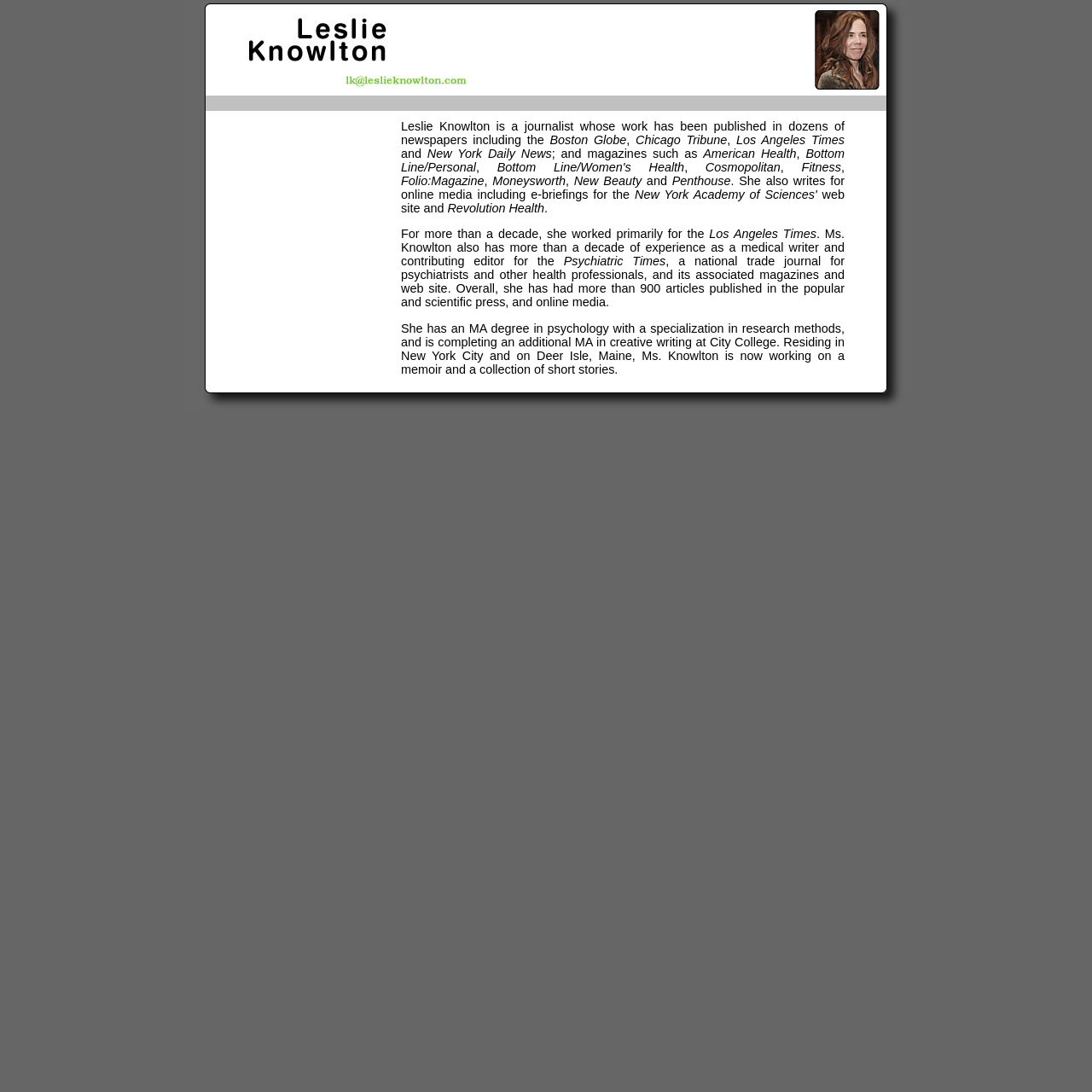Please give the bounding box coordinates of the area that should be clicked to fulfill the following instruction: "Read more about Leslie Knowlton's experience at Los Angeles Times". The coordinates should be in the format of four float numbers from 0 to 1, i.e., [left, top, right, bottom].

[0.674, 0.122, 0.773, 0.134]